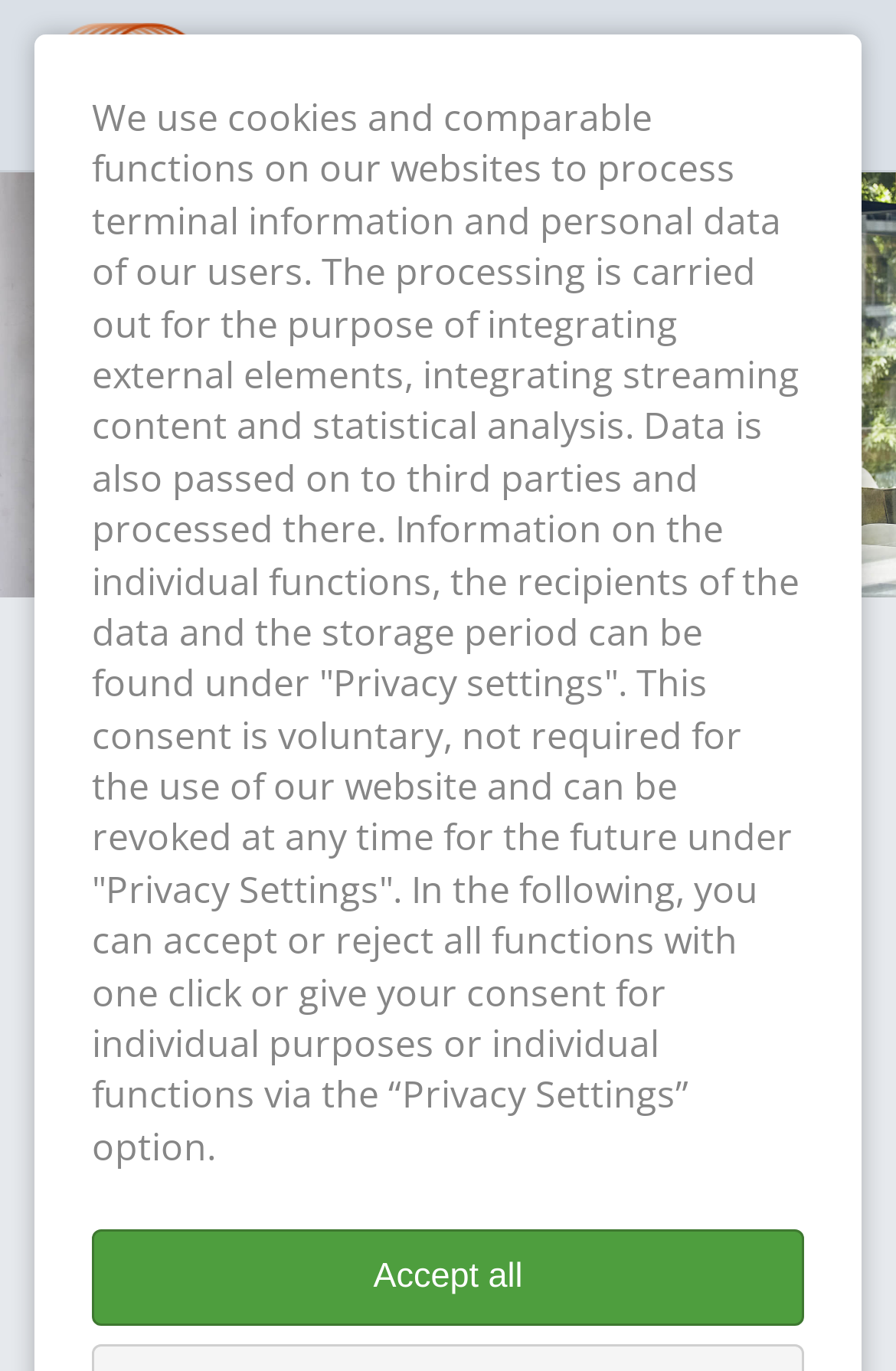Please reply to the following question with a single word or a short phrase:
How many navigation links are available?

2